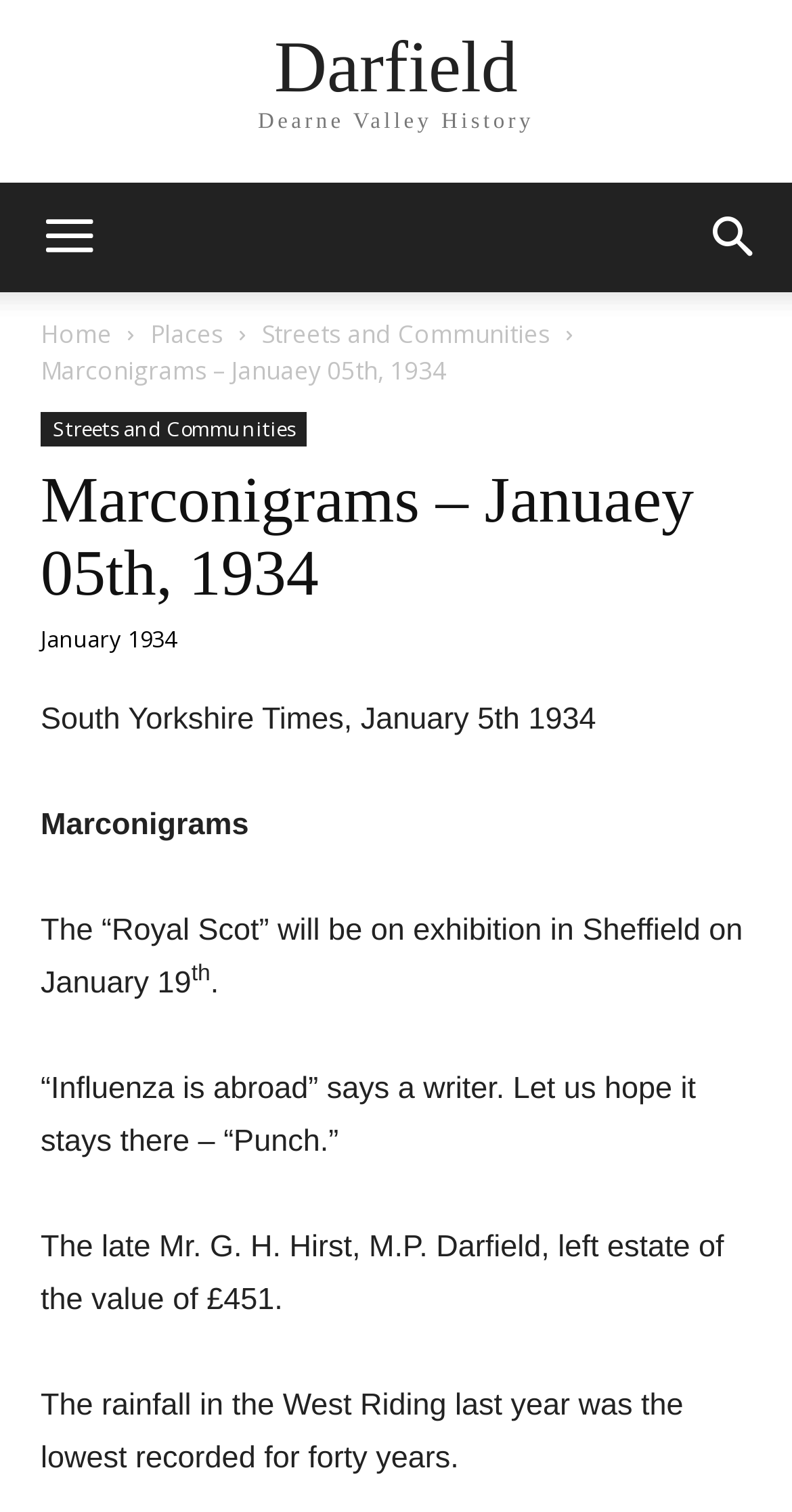Find the bounding box of the UI element described as follows: "Marconigrams – Januaey 05th, 1934".

[0.051, 0.306, 0.876, 0.403]